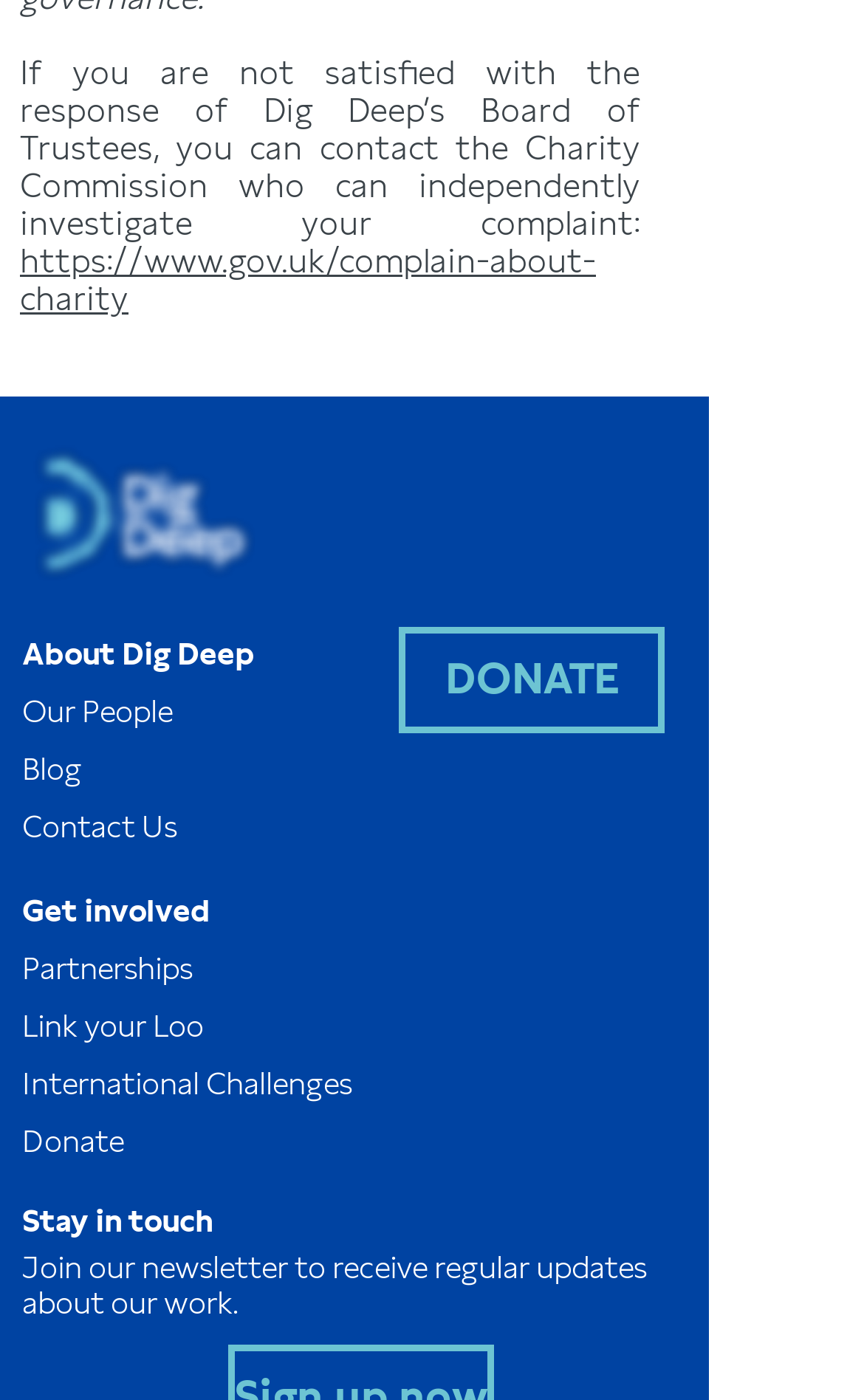What is the organization's primary logo?
Look at the image and provide a detailed response to the question.

The primary logo of the organization is located at the top of the webpage, and it is an image element with the description 'Dig Deep Primary Logo'.